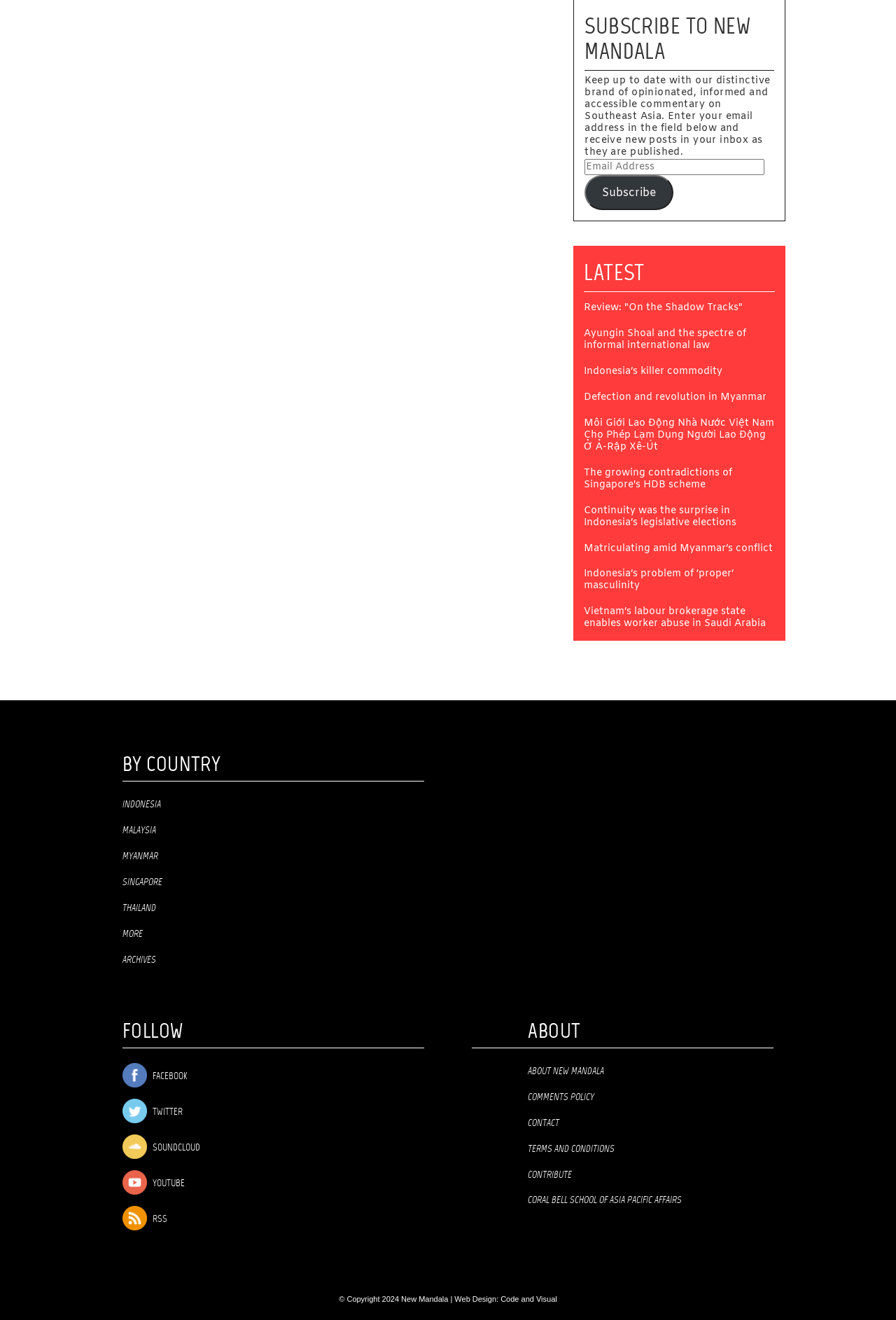Look at the image and write a detailed answer to the question: 
What is the copyright year of New Mandala?

The copyright year of New Mandala is 2024, as indicated by the static text '© Copyright 2024 New Mandala | Web Design:' at the bottom of the webpage.